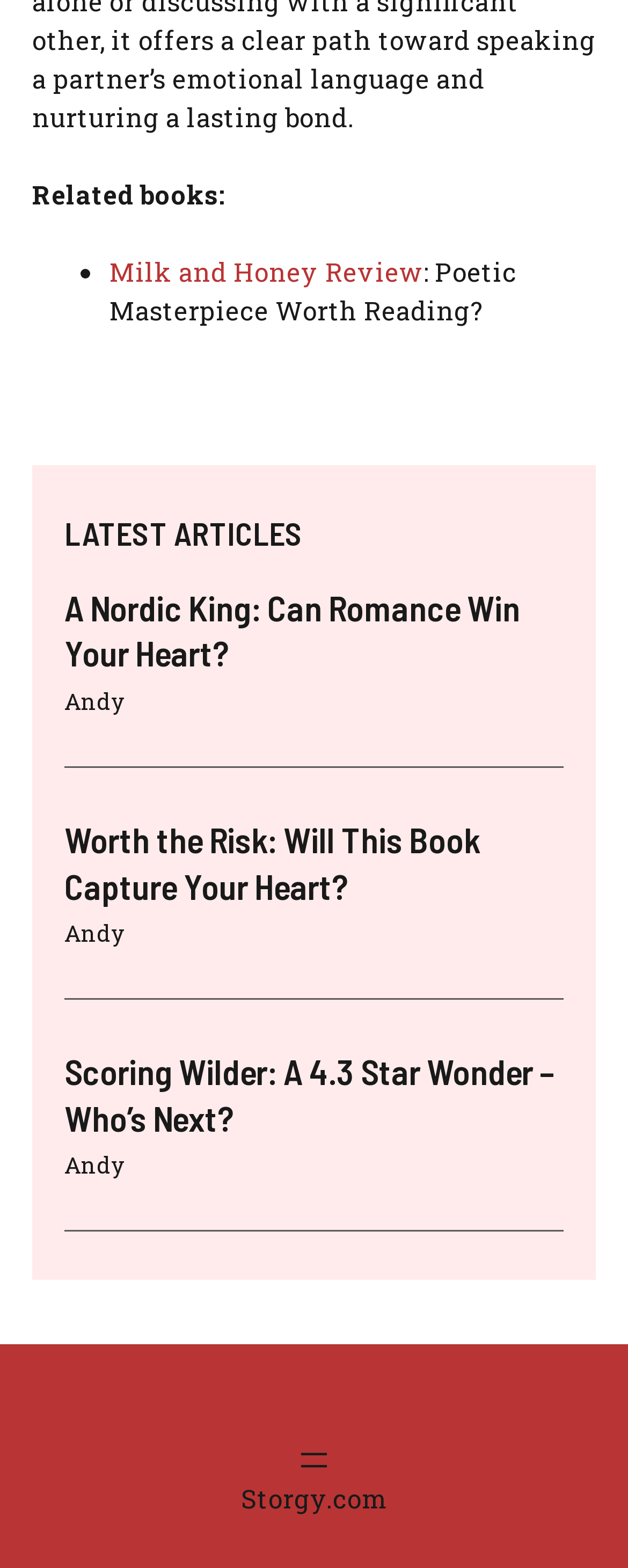Please give a succinct answer using a single word or phrase:
How many navigation options are available?

1